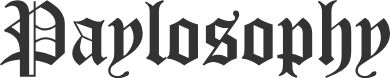Provide a comprehensive description of the image.

The image prominently features the logo of Paylosophy, a company specializing in payment processing solutions. The logo is styled with a classic, bold font, presenting the name "Paylosophy" in an elegant manner that conveys professionalism and expertise in the financial technology space. This visual identity is integral to the brand's messaging, reflecting its commitment to providing innovative and reliable payment gateway solutions for businesses. The logo serves as a key visual element on the webpage, positioned to capture the attention of visitors and emphasize the company’s focus on the wisdom of effective payment processing.